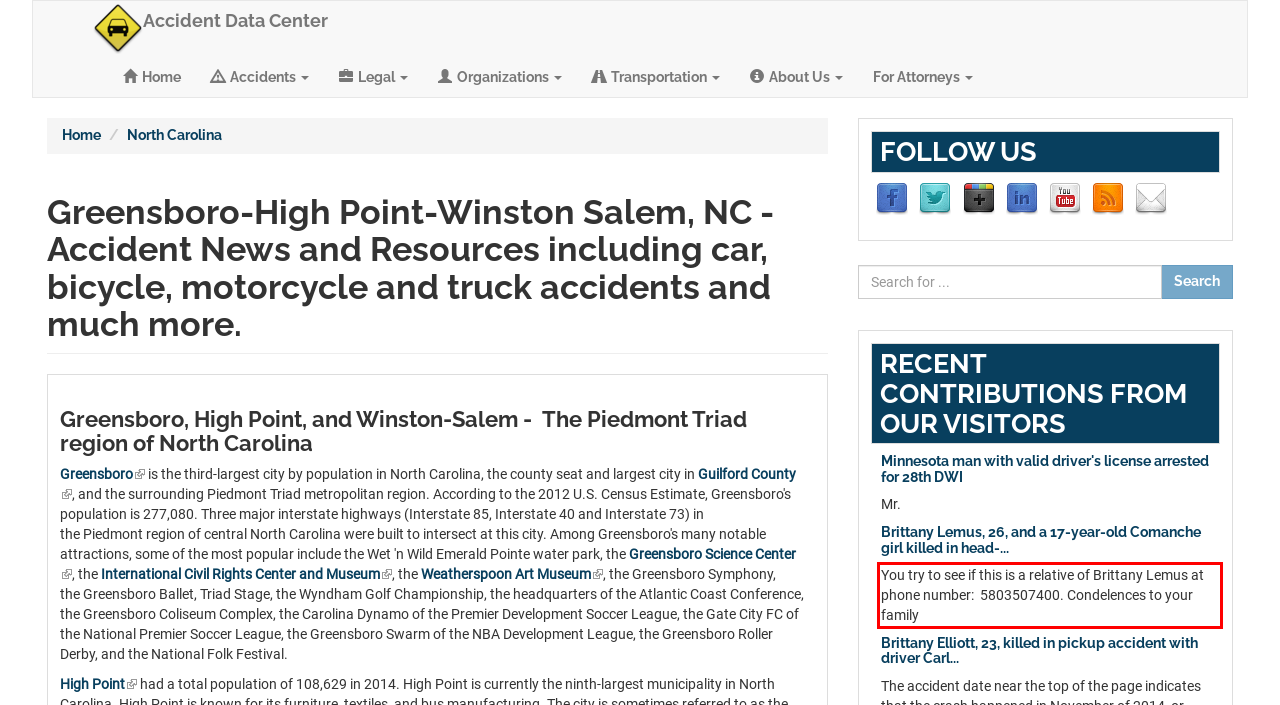Given the screenshot of a webpage, identify the red rectangle bounding box and recognize the text content inside it, generating the extracted text.

You try to see if this is a relative of Brittany Lemus at phone number: 5803507400. Condelences to your family